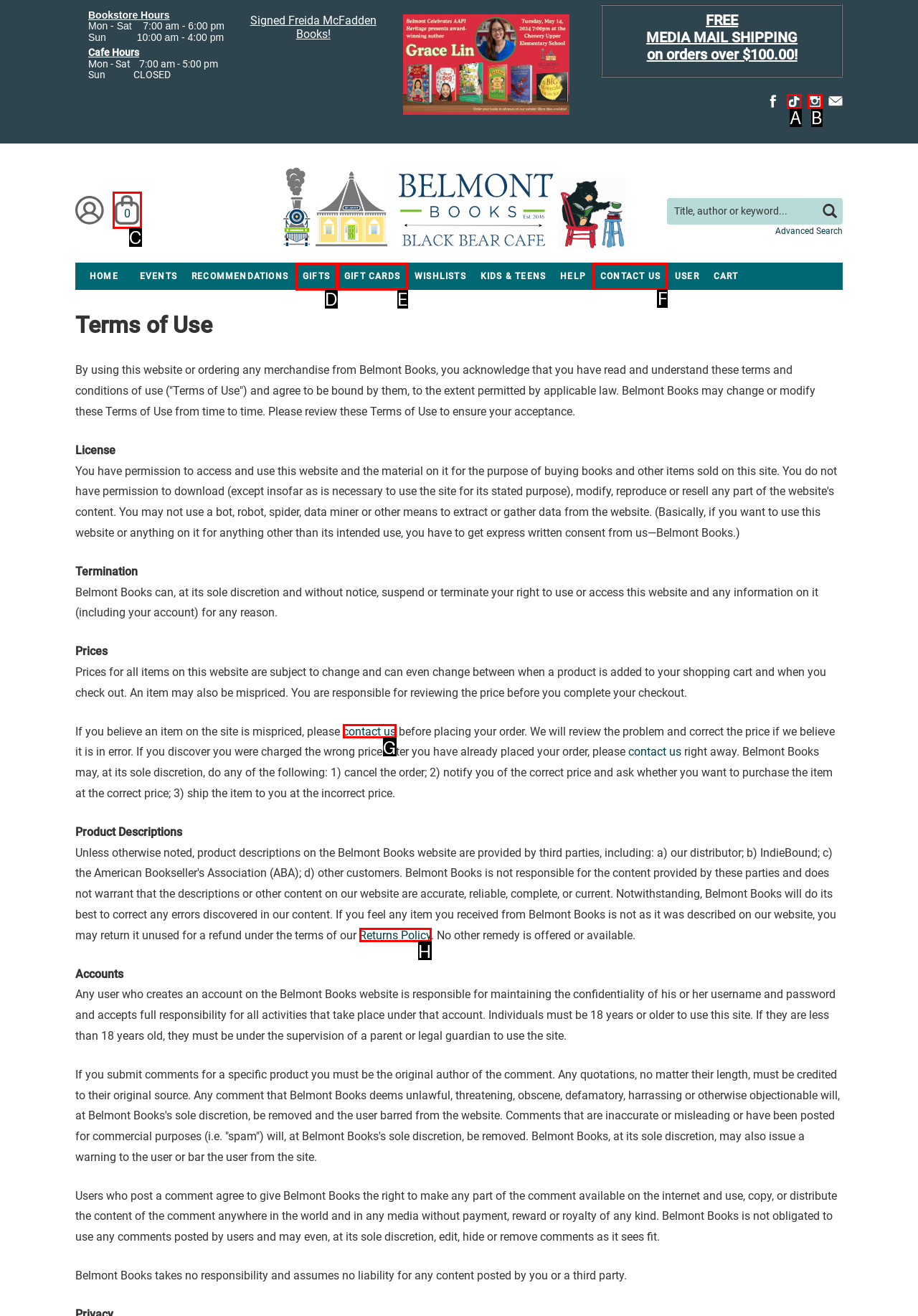Identify the correct UI element to click on to achieve the following task: Contact us Respond with the corresponding letter from the given choices.

F